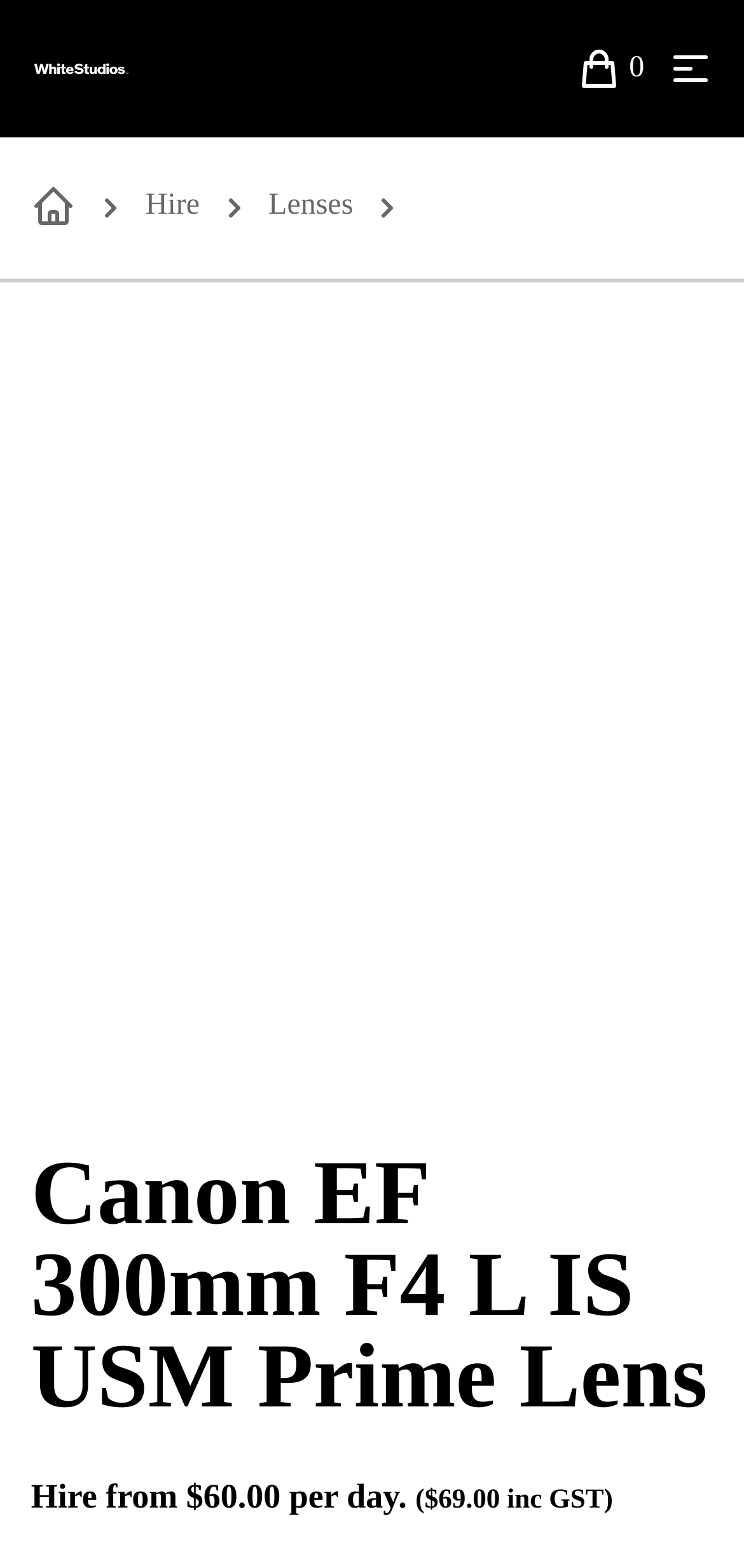Please reply to the following question with a single word or a short phrase:
How many navigation links are there in the top section?

3